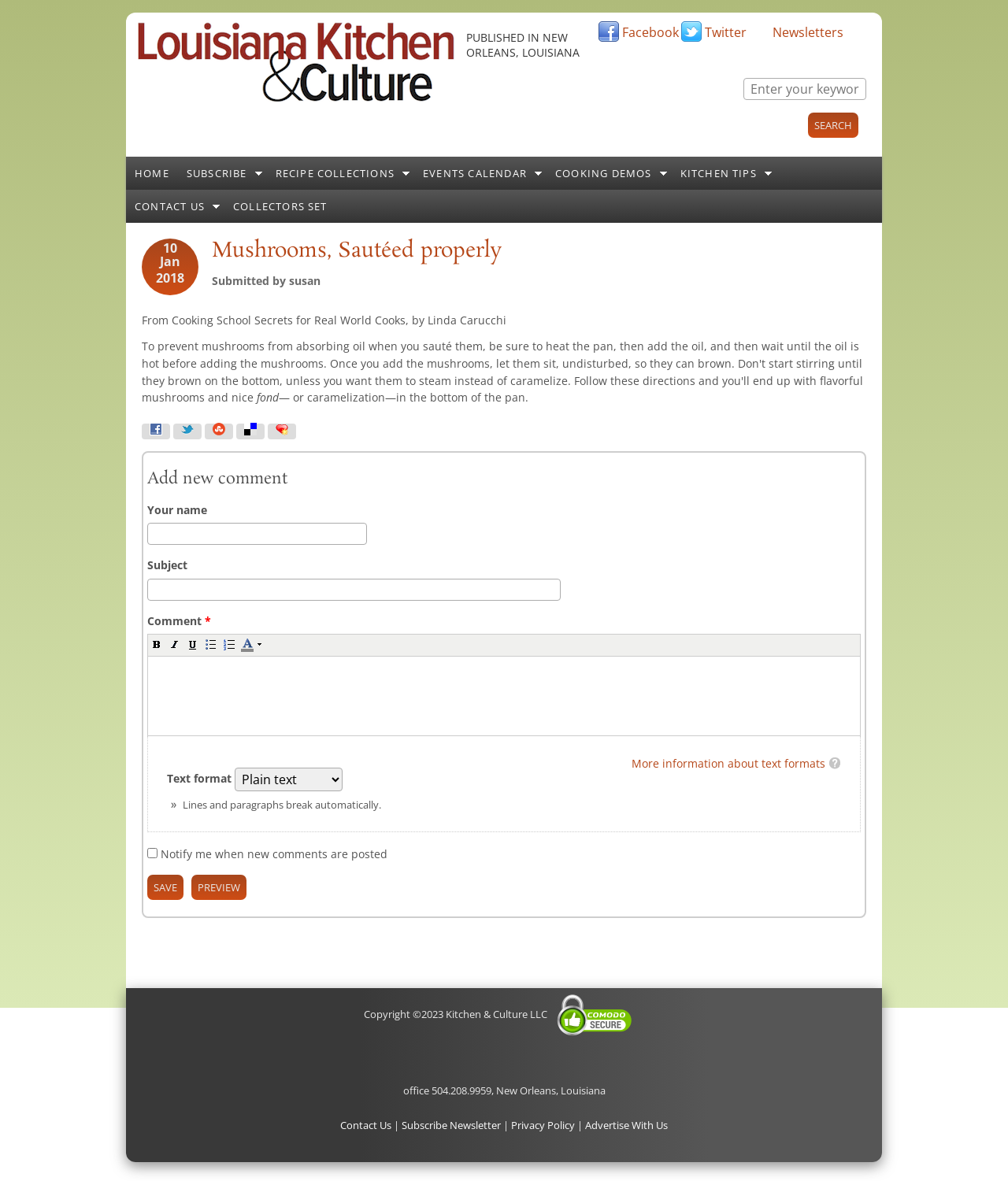Please give a succinct answer using a single word or phrase:
What is the purpose of the 'Search' button?

To search the website